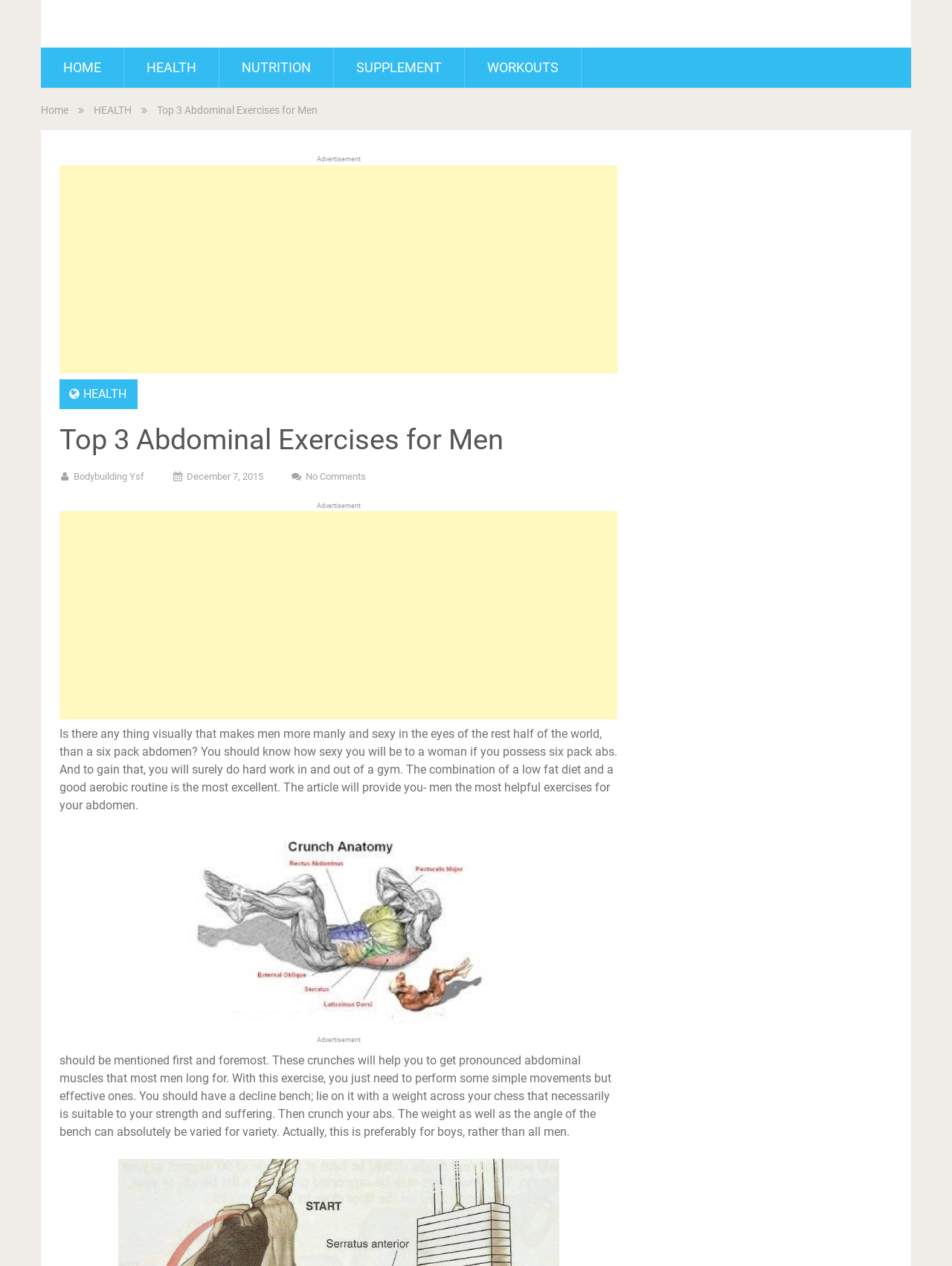Can you specify the bounding box coordinates for the region that should be clicked to fulfill this instruction: "Read the article about abdominal exercises".

[0.062, 0.574, 0.648, 0.642]